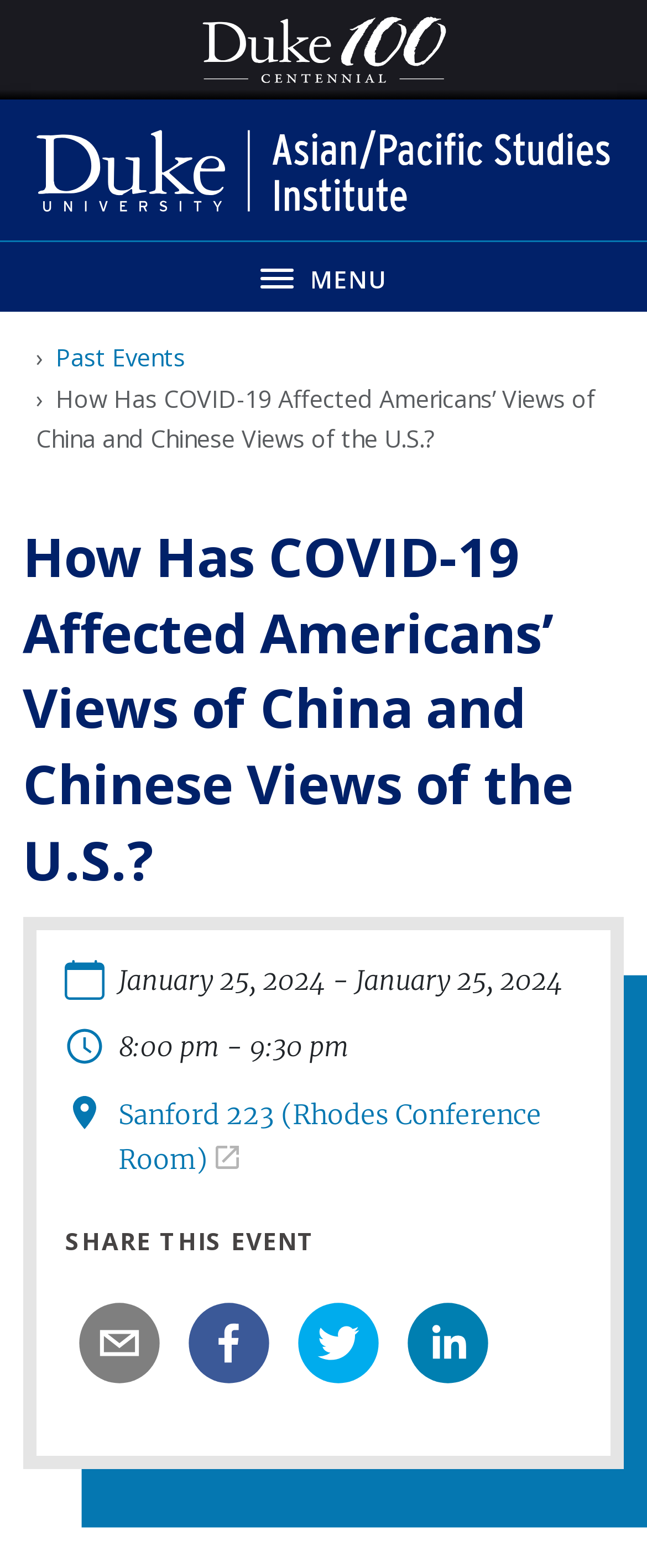Please answer the following question using a single word or phrase: What is the date of the event?

January 25, 2024